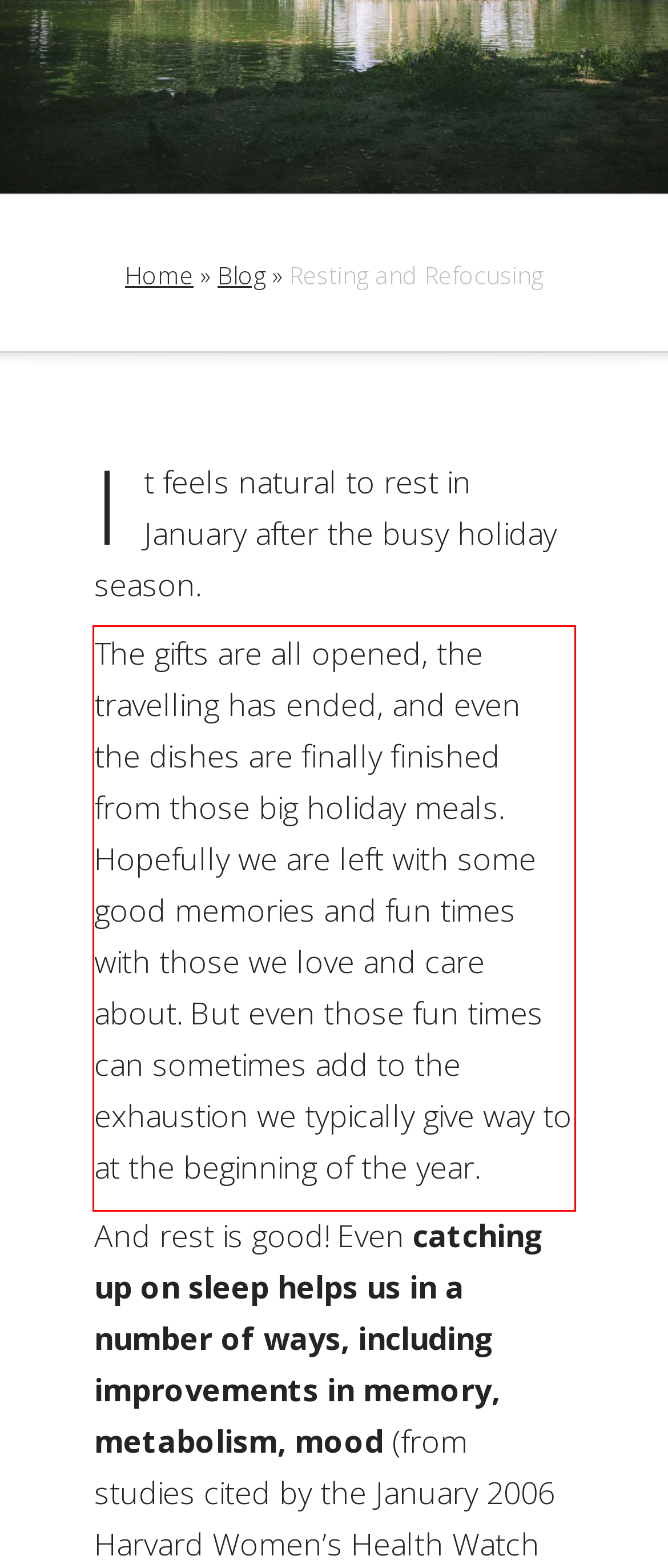Please take the screenshot of the webpage, find the red bounding box, and generate the text content that is within this red bounding box.

The gifts are all opened, the travelling has ended, and even the dishes are finally finished from those big holiday meals. Hopefully we are left with some good memories and fun times with those we love and care about. But even those fun times can sometimes add to the exhaustion we typically give way to at the beginning of the year.